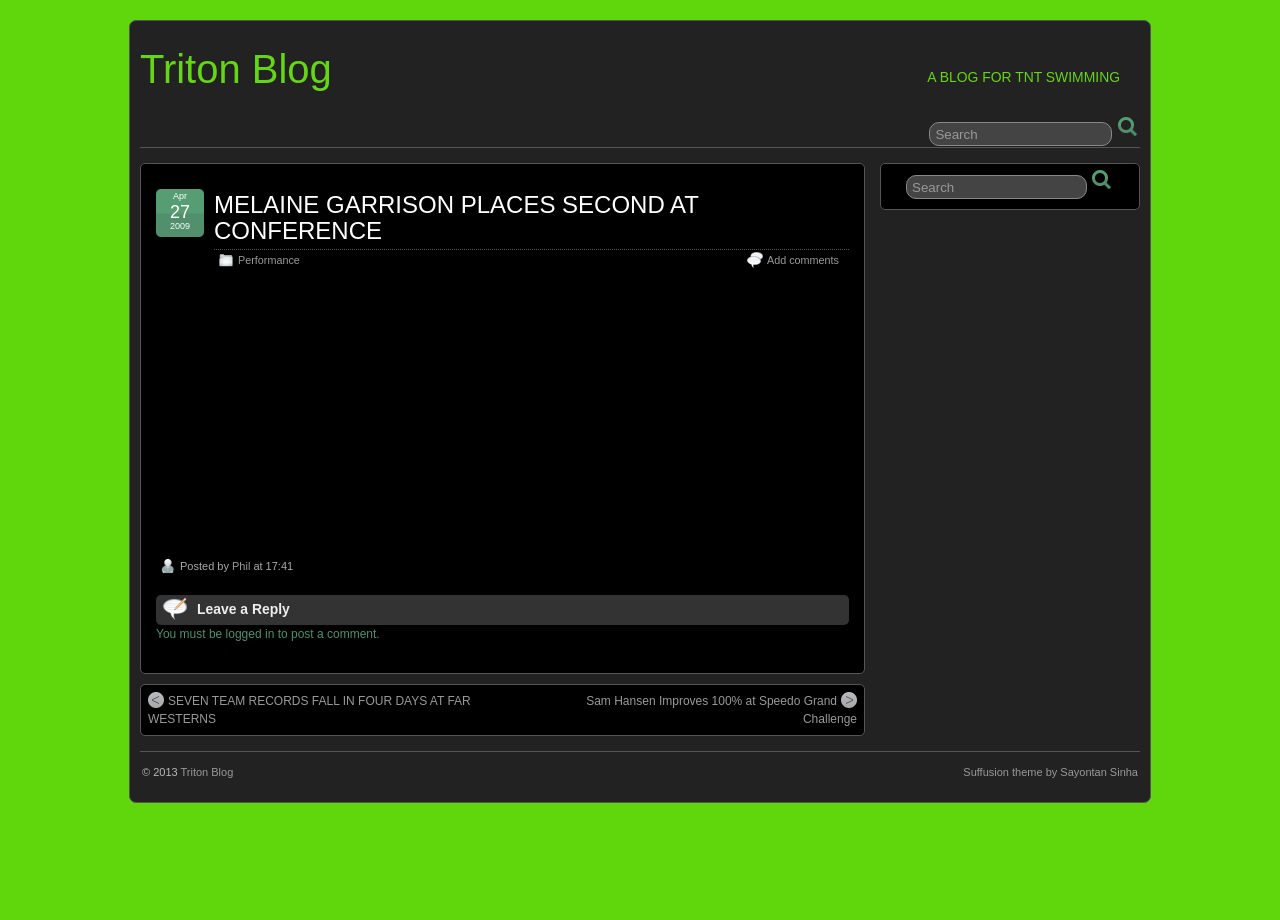Please identify the bounding box coordinates of the element that needs to be clicked to execute the following command: "Explore the CLASSES + menu". Provide the bounding box using four float numbers between 0 and 1, formatted as [left, top, right, bottom].

None